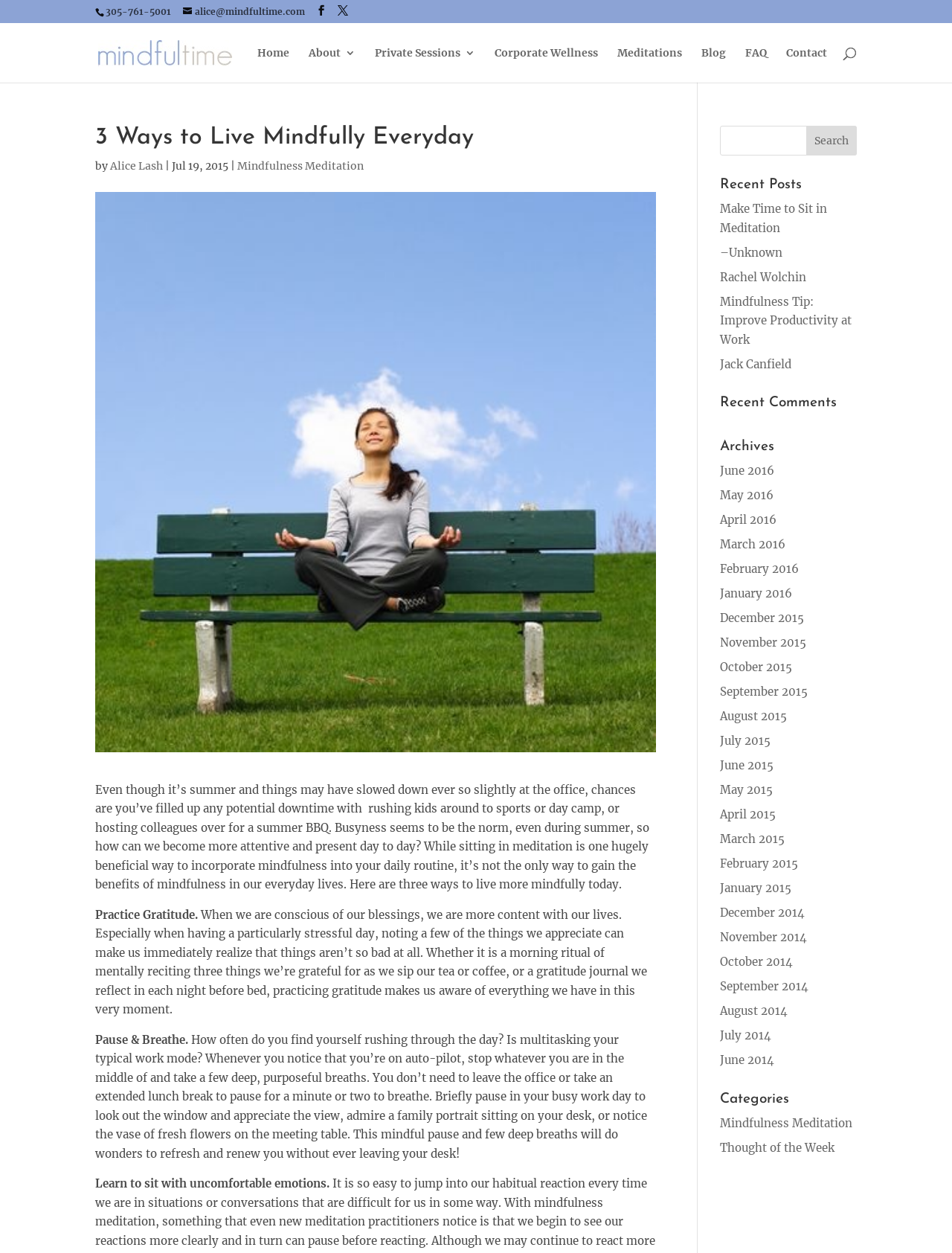Using the information from the screenshot, answer the following question thoroughly:
What is the category of the article?

I found the category by looking at the link element with the content 'Mindfulness Meditation' in the 'Categories' section at the bottom of the webpage.